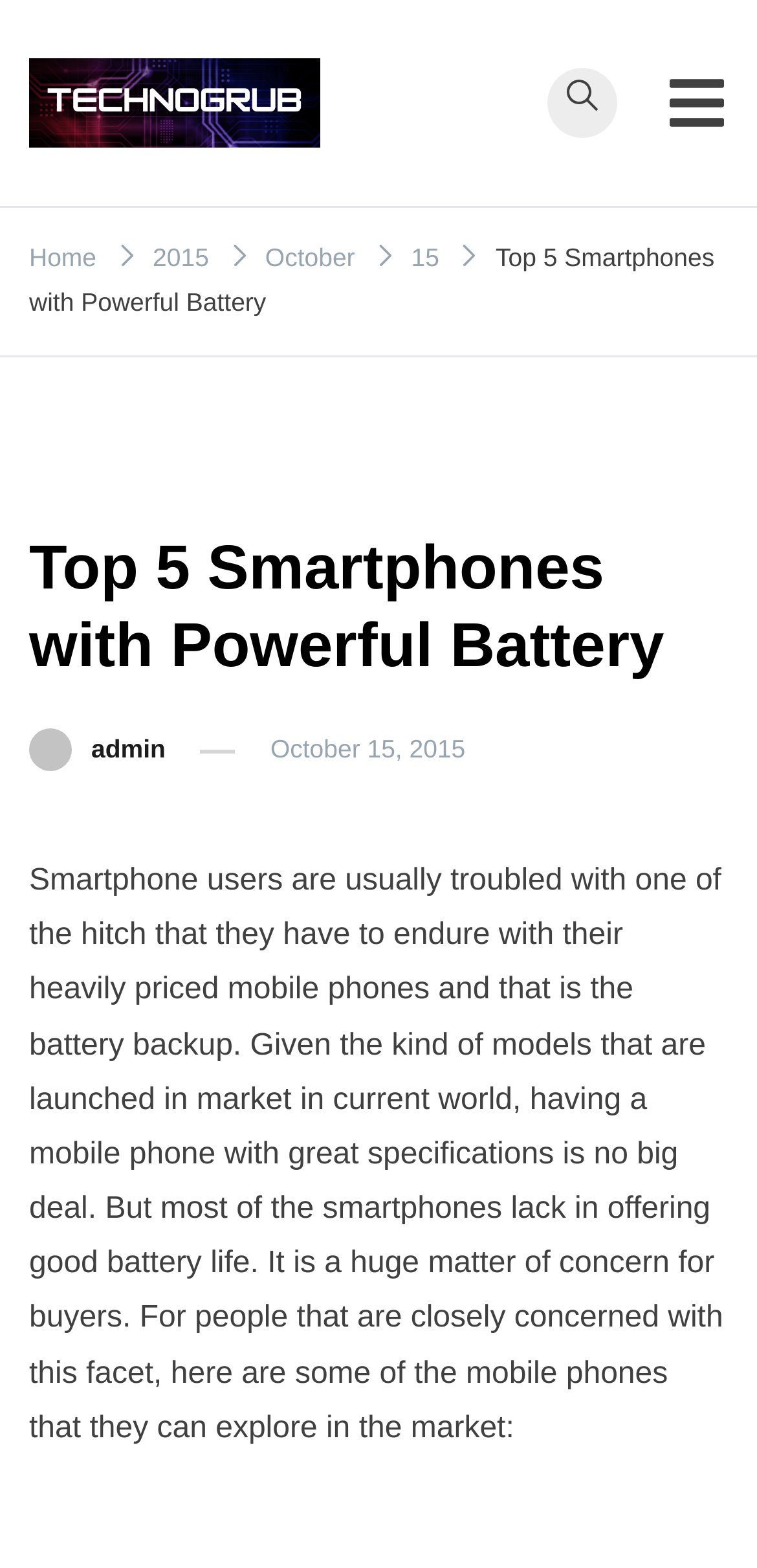Identify the bounding box coordinates necessary to click and complete the given instruction: "view admin profile".

[0.121, 0.468, 0.219, 0.487]